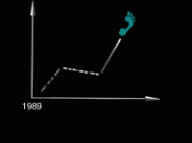What does the turquoise footprint symbolize?
Provide a well-explained and detailed answer to the question.

The turquoise footprint in the graph is a distinctive symbol that represents a significant milestone. This milestone is likely a notable achievement or event in the growth trajectory being illustrated, and the footprint serves to emphasize its importance.